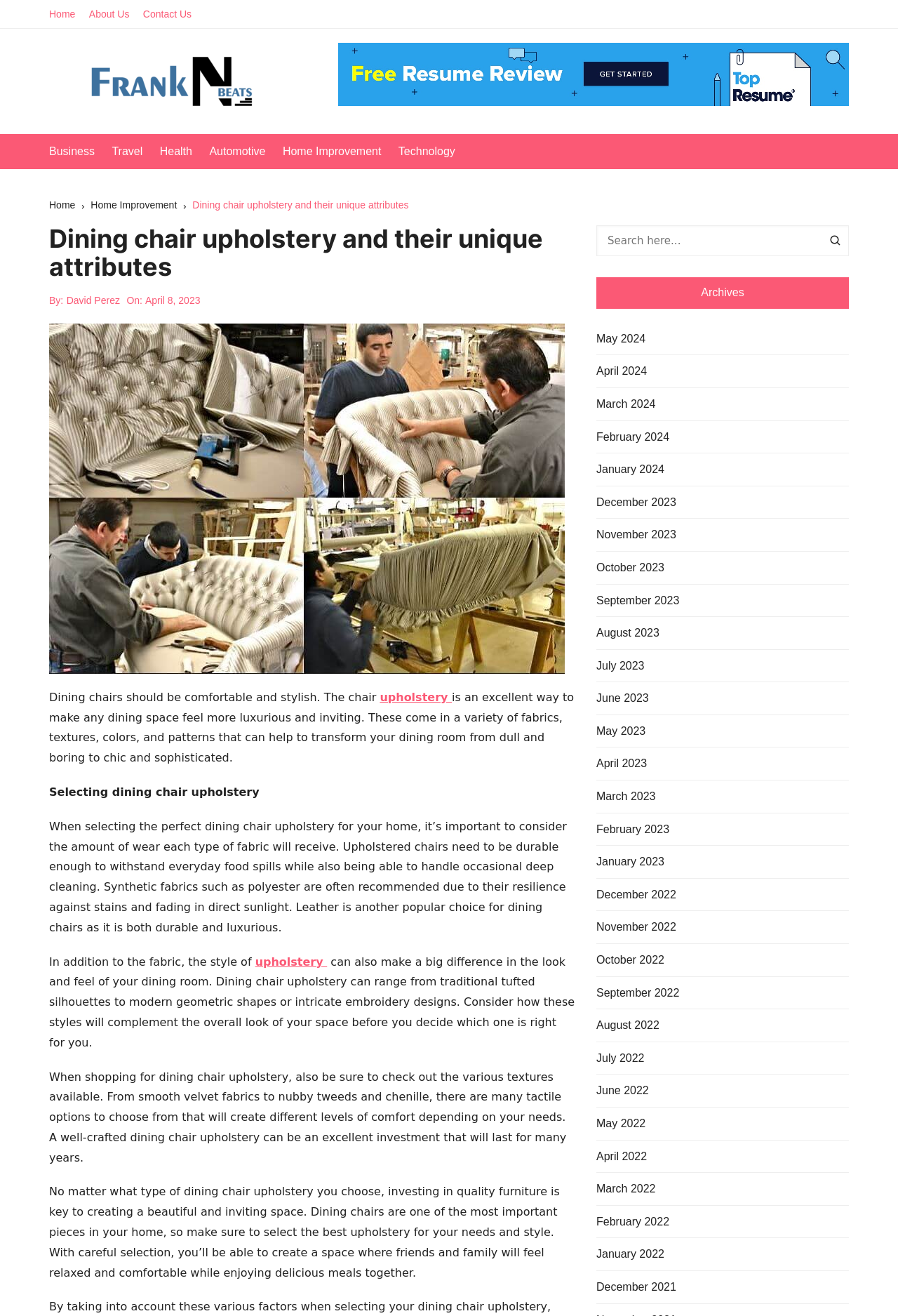Provide the bounding box coordinates for the area that should be clicked to complete the instruction: "View the 'April 2023' archives".

[0.664, 0.275, 0.72, 0.289]